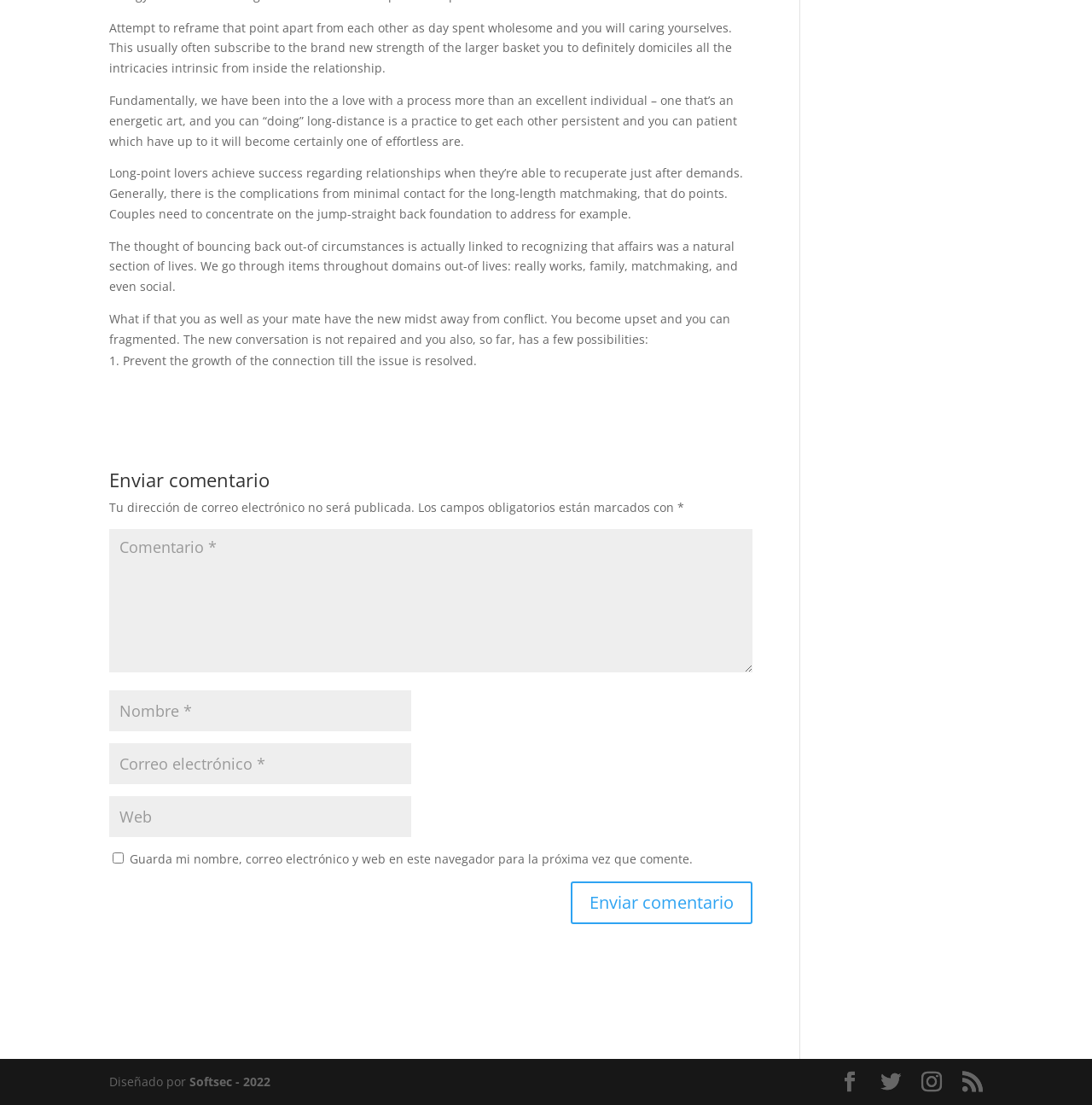What is the meaning of the phrase 'bouncing back' in the article?
Provide a detailed and well-explained answer to the question.

The phrase 'bouncing back' is used in the article to describe the ability to recover from difficulties or setbacks in a relationship. The text suggests that this ability is important for the success of long-distance relationships, as it allows couples to overcome challenges and maintain a strong connection.